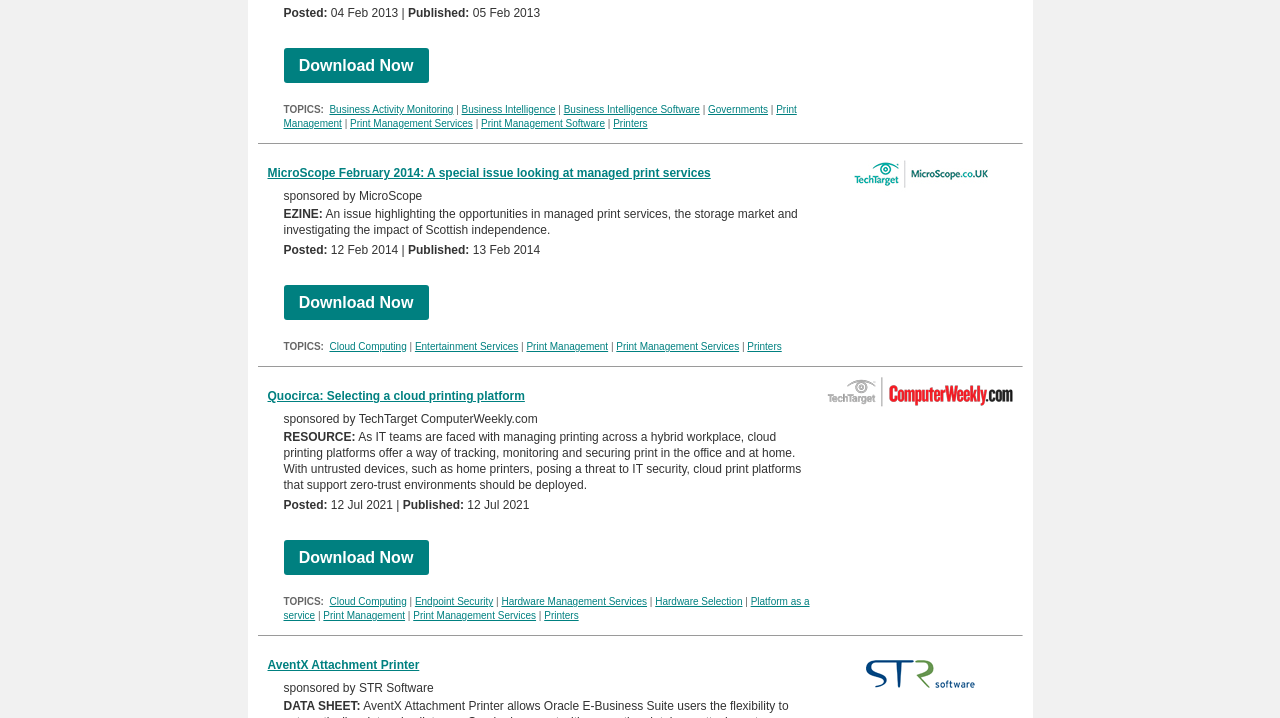What is the topic of the article 'MicroScope February 2014'? 
Look at the image and respond to the question as thoroughly as possible.

The topic of the article 'MicroScope February 2014' can be determined by looking at the text associated with the link 'MicroScope February 2014: A special issue looking at managed print services'. The text mentions 'managed print services' as one of the topics, which suggests that the article is about this topic.